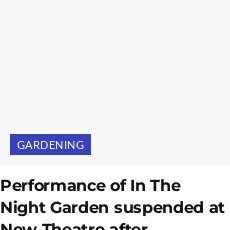What category label is shown below the headline?
Based on the screenshot, give a detailed explanation to answer the question.

Below the headline, there is a prominent category label that is clearly titled 'GARDENING'. This label suggests that the article may discuss related themes or activities, and it is designed to draw attention to the relevance of the headline to the gardening community.